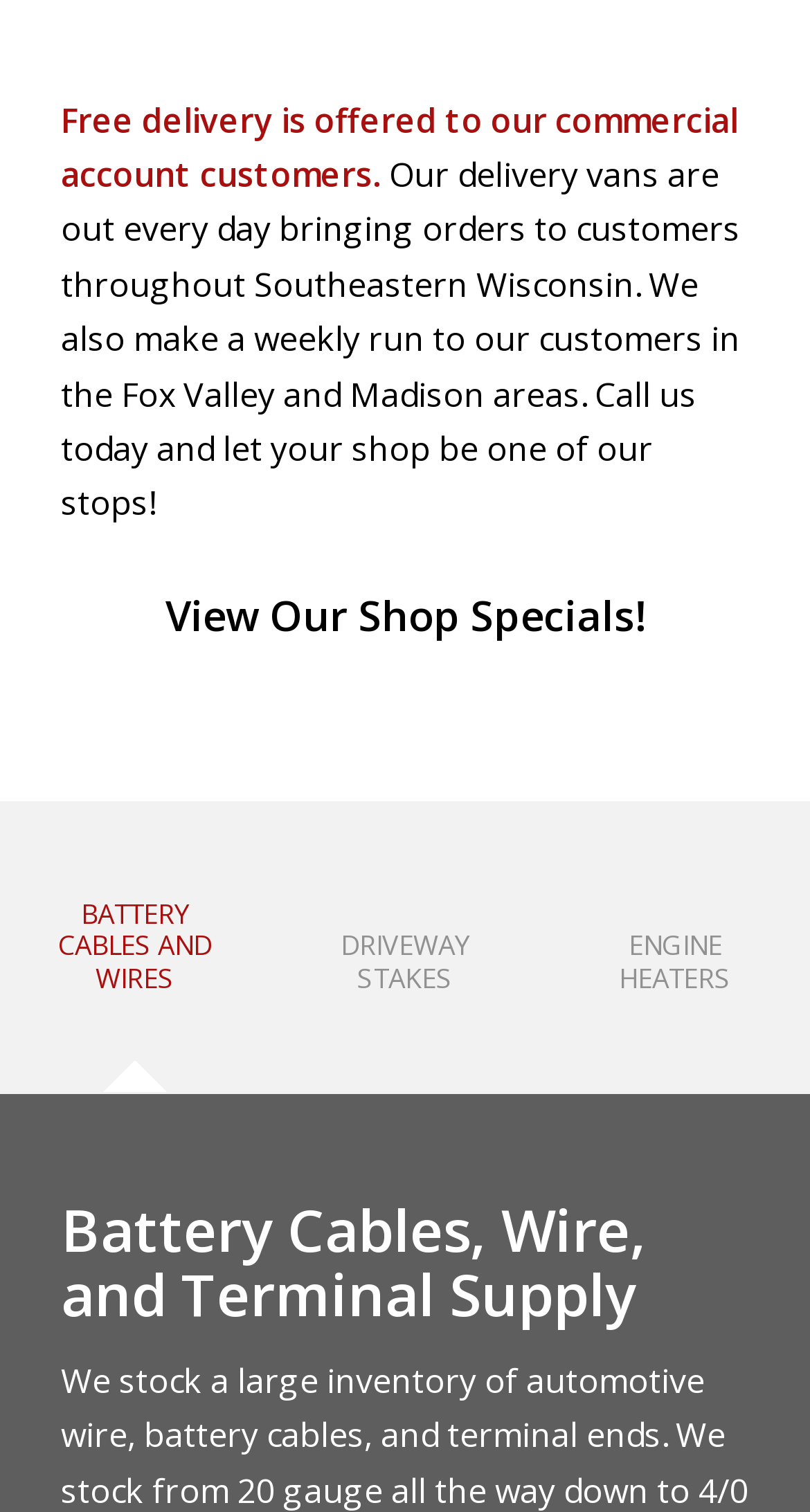How many links are there in the webpage for different product categories?
Answer the question with just one word or phrase using the image.

3